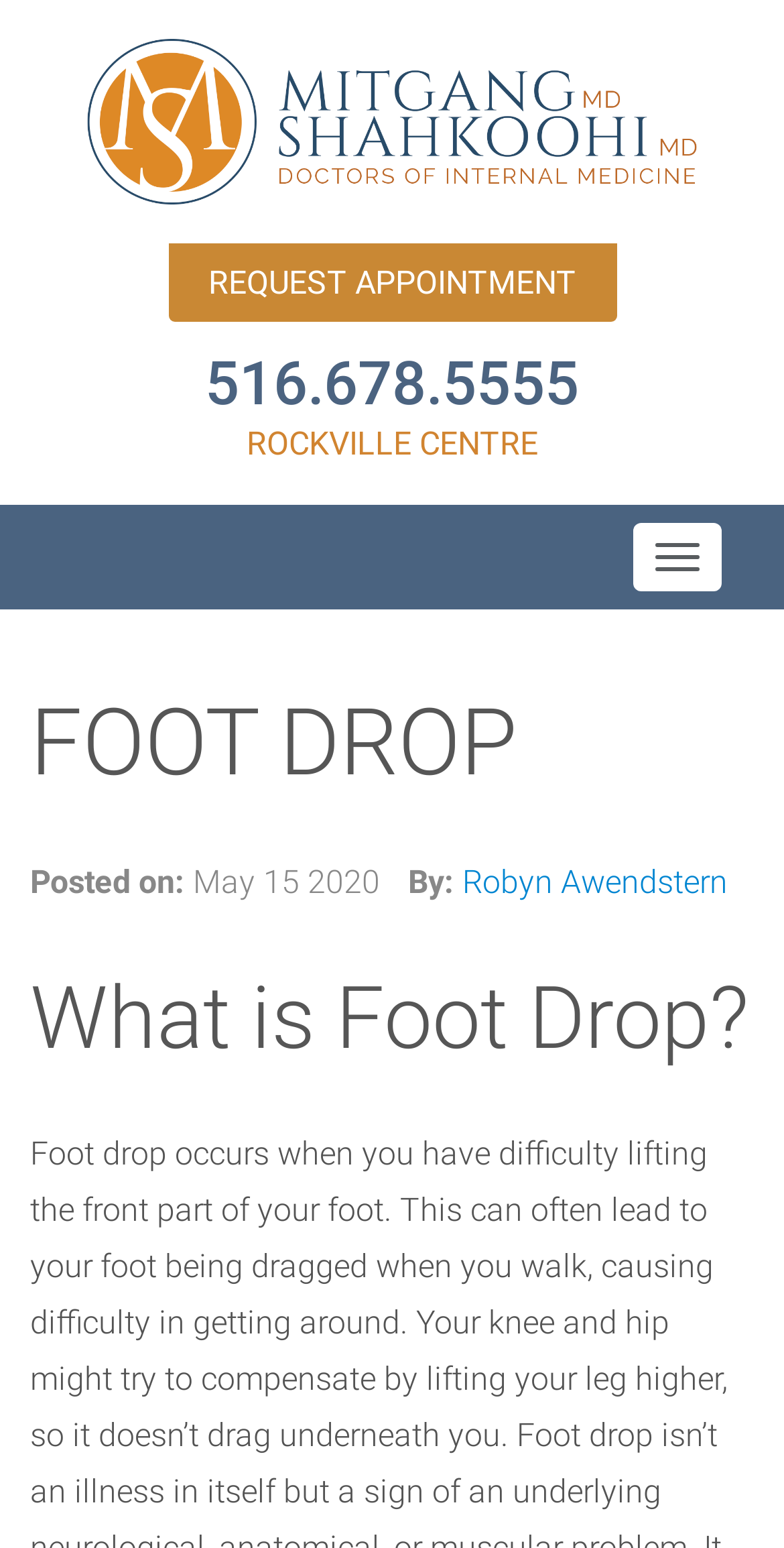What is the date of the article?
Answer the question based on the image using a single word or a brief phrase.

May 15 2020